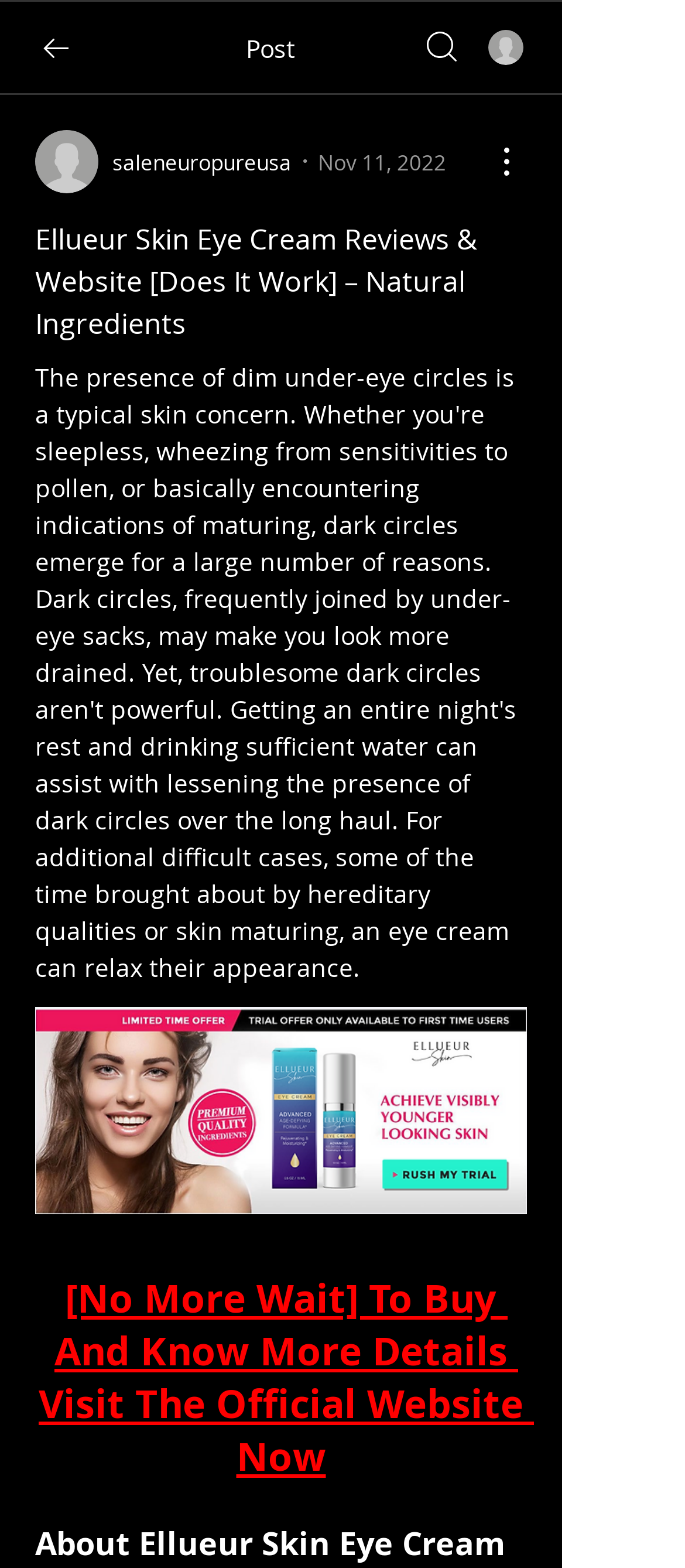What is above the post date?
Deliver a detailed and extensive answer to the question.

Above the post date, there is an image and a link, which can be inferred from the bounding box coordinates of the elements. The image and link are likely related to the product or the website.